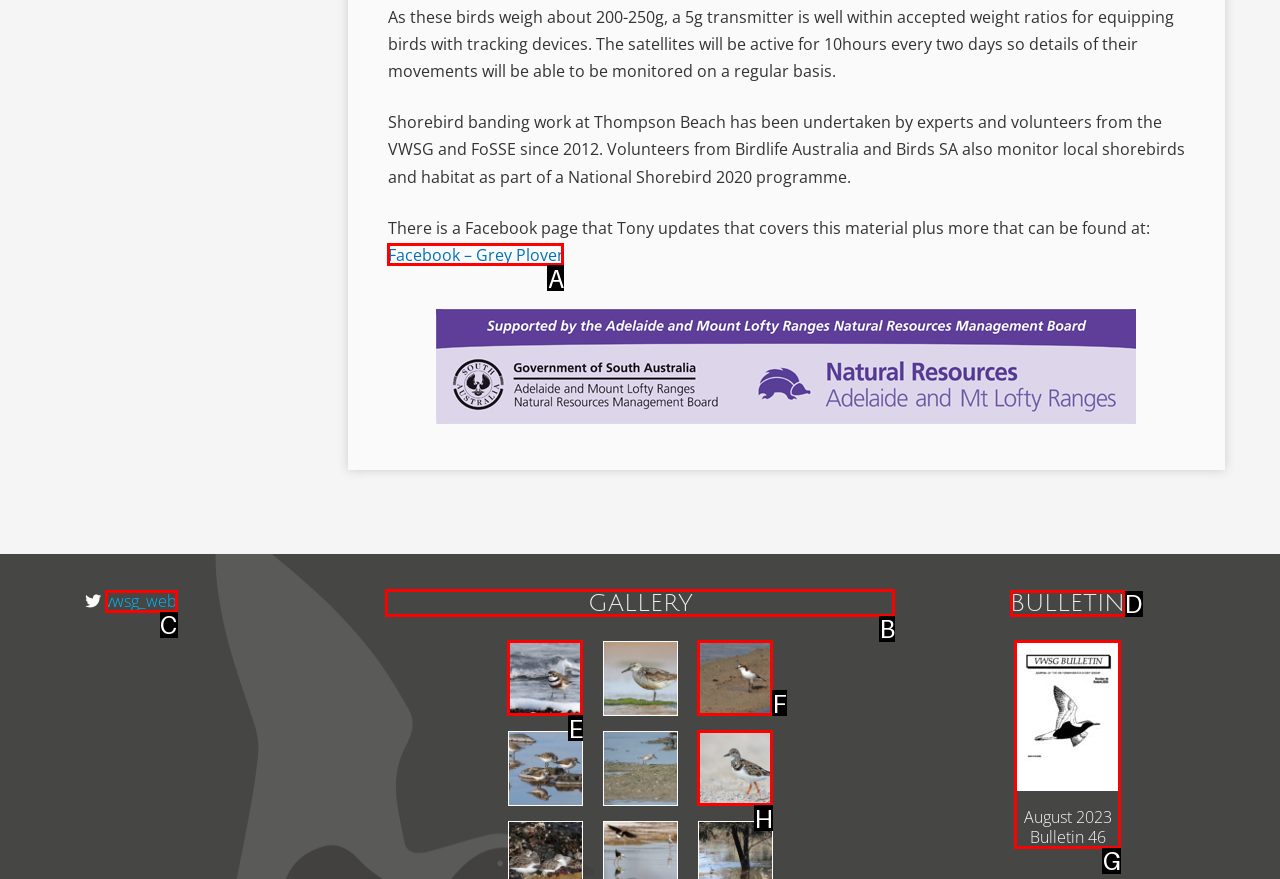Indicate the UI element to click to perform the task: View the GALLERY. Reply with the letter corresponding to the chosen element.

B